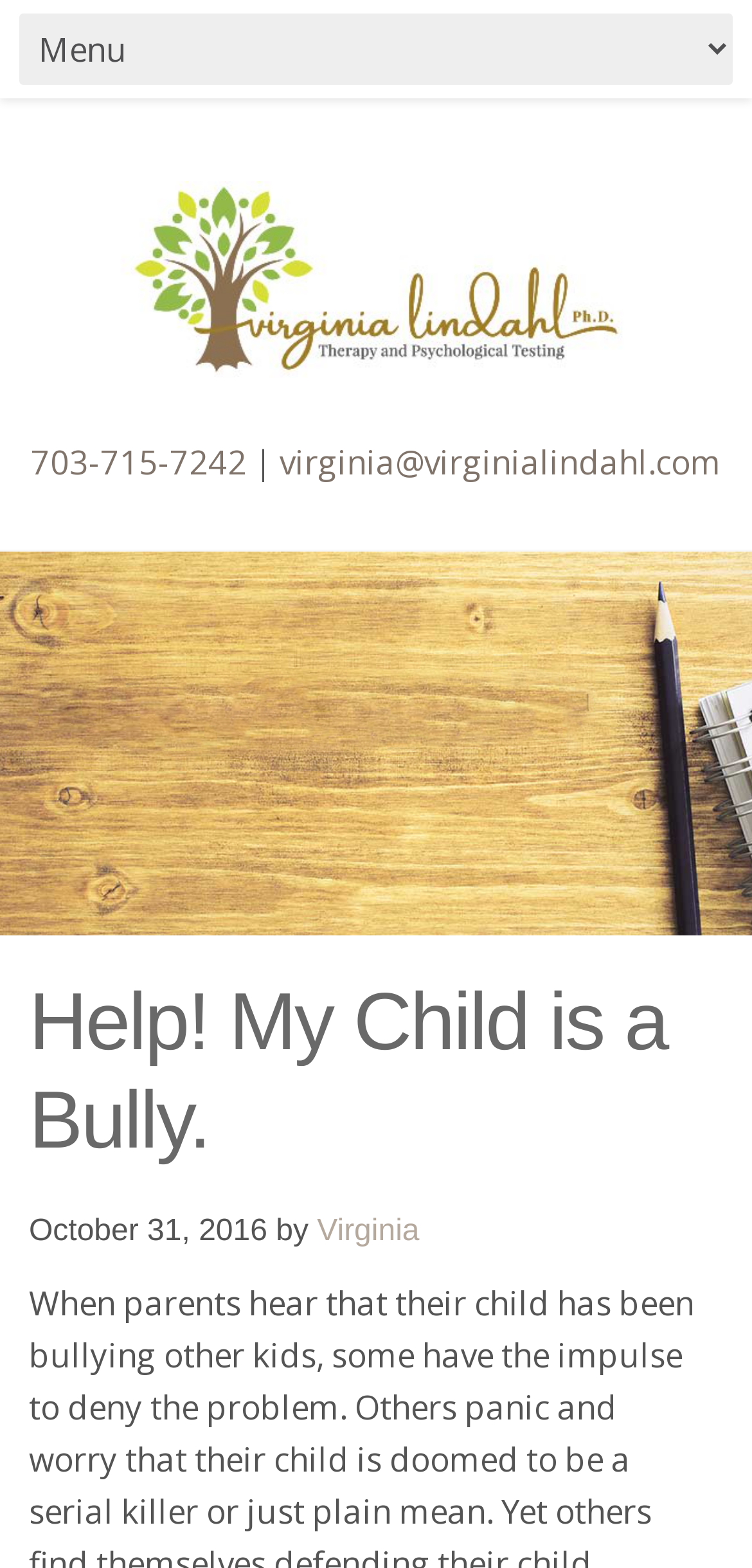Detail the webpage's structure and highlights in your description.

The webpage is about a sensitive topic, specifically addressing parents who have discovered that their child is bullying others. At the top of the page, there is a navigation menu labeled "Main" that spans the entire width of the page. Below the navigation menu, there is a prominent image with a link, taking up most of the page's width. 

On the left side of the page, there is a section with contact information, including a phone number "703-715-7242" and an email address "virginia@virginialindahl.com". 

The main content of the page is headed by a title "Help! My Child is a Bully." which is positioned roughly in the middle of the page. Below the title, there is a timestamp indicating that the article was published on October 31, 2016, followed by the author's name, "Virginia".